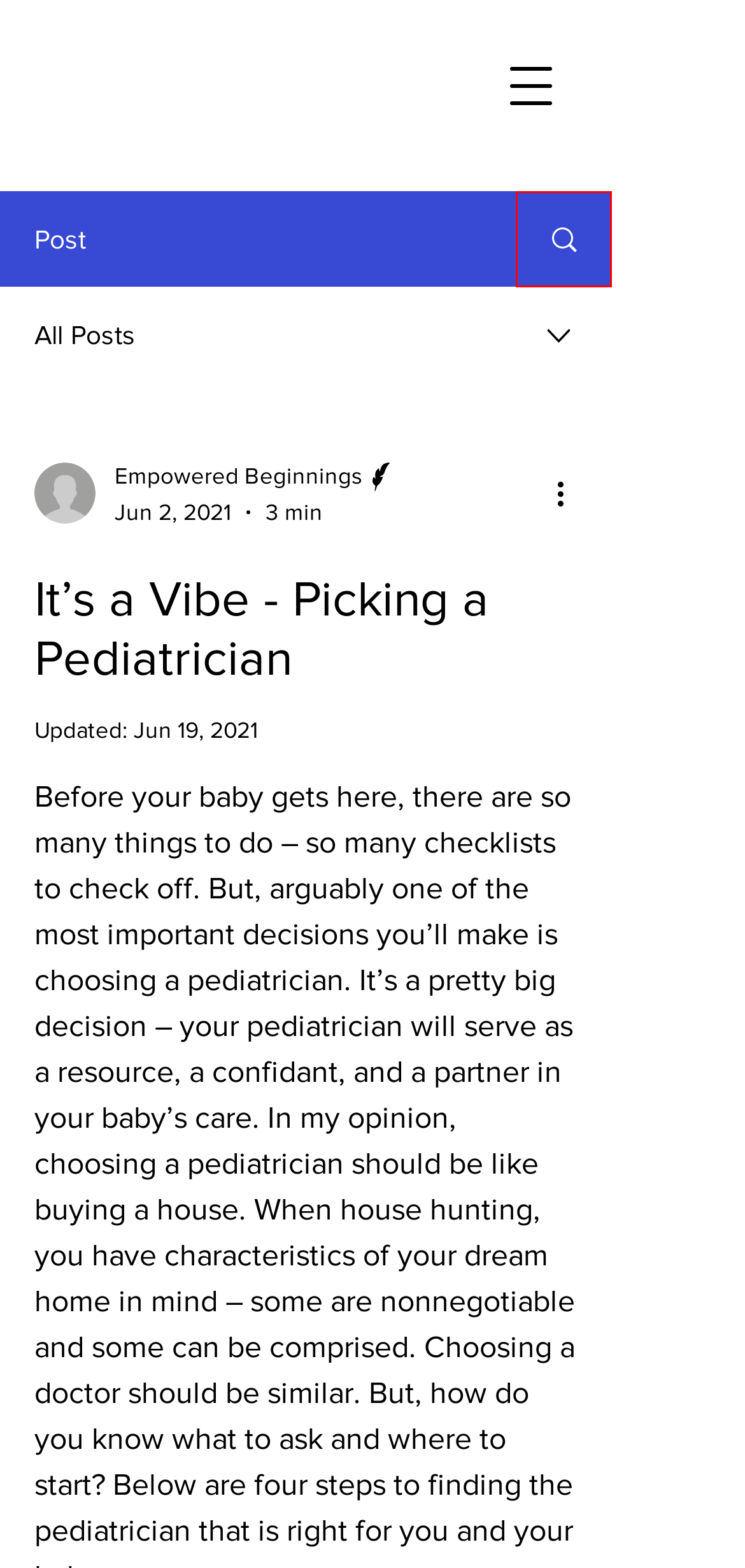Given a webpage screenshot with a red bounding box around a UI element, choose the webpage description that best matches the new webpage after clicking the element within the bounding box. Here are the candidates:
A. Providers | Empoweredbeginnings
B. Health and Safety
C. Blog | Empoweredbeginnings
D. Questions | Empoweredbeginnings
E. Put It In Reverse, Terry.
F. Crash - Tested: Riding Rear-Facing
G. Pediatrician | Empoweredbeginnings
H. Health | Empoweredbeginnings

C